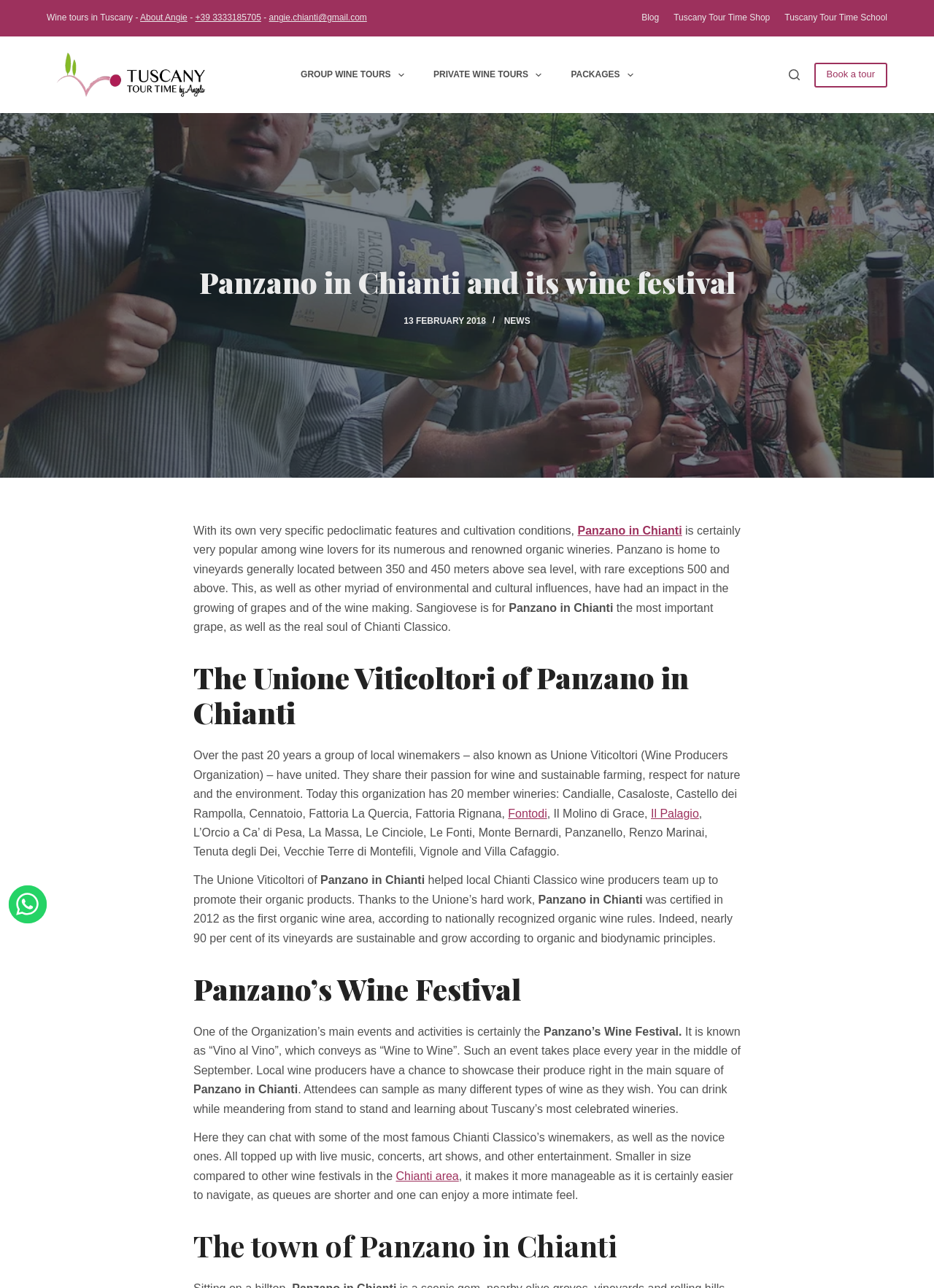Offer a thorough description of the webpage.

The webpage is about Panzano in Chianti, a popular wine region in Tuscany, Italy. At the top of the page, there is a navigation menu with links to "Blog", "Tuscany Tour Time Shop", and "Tuscany Tour Time School". Below this menu, there is a header section with a logo and a search button on the right side.

The main content of the page is divided into sections. The first section has a large image of the Panzano in Chianti wine festival, which takes up the full width of the page. Above this image, there is a heading that reads "Panzano in Chianti and its wine festival". Below the image, there is a paragraph of text that describes the region's unique pedoclimatic features and cultivation conditions, which make it popular among wine lovers.

The next section is about the Unione Viticoltori of Panzano in Chianti, an organization of local winemakers who share a passion for sustainable farming and respect for nature. This section lists the 20 member wineries of the organization.

Following this, there is a section about the Panzano's Wine Festival, also known as "Vino al Vino", which takes place every year in September. The festival allows local wine producers to showcase their produce in the main square of Panzano in Chianti, and attendees can sample different types of wine while enjoying live music, concerts, and art shows.

The final section is about the town of Panzano in Chianti, which is smaller in size compared to other wine festivals in the Chianti area, making it more manageable and intimate.

Throughout the page, there are several links to other pages, including "NEWS", "Panzano in Chianti", "Fontodi", "Il Palagio", and "Chianti area". There are also several images, including a logo, a WhatsApp icon, and a few icons for menu items.